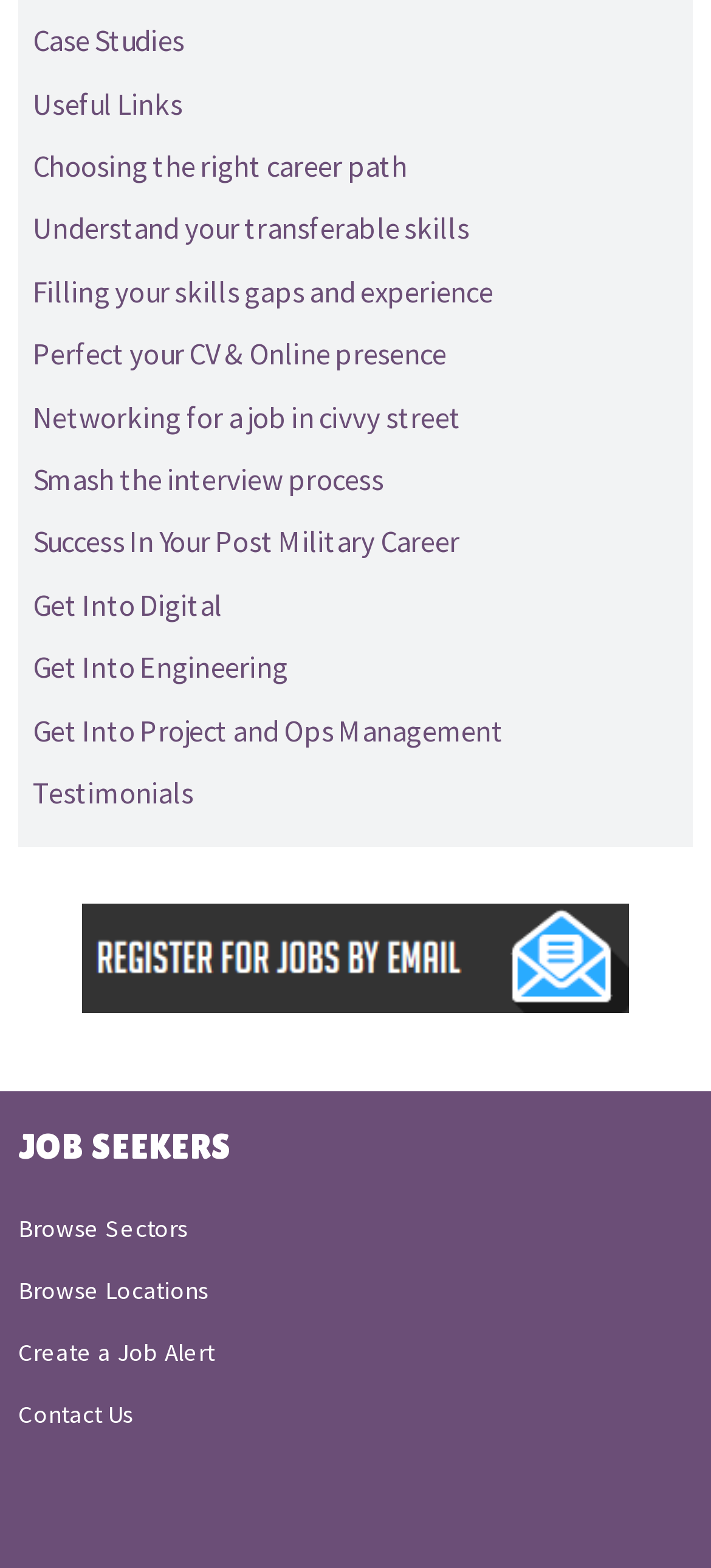What is the main category of the webpage?
Observe the image and answer the question with a one-word or short phrase response.

Job seekers